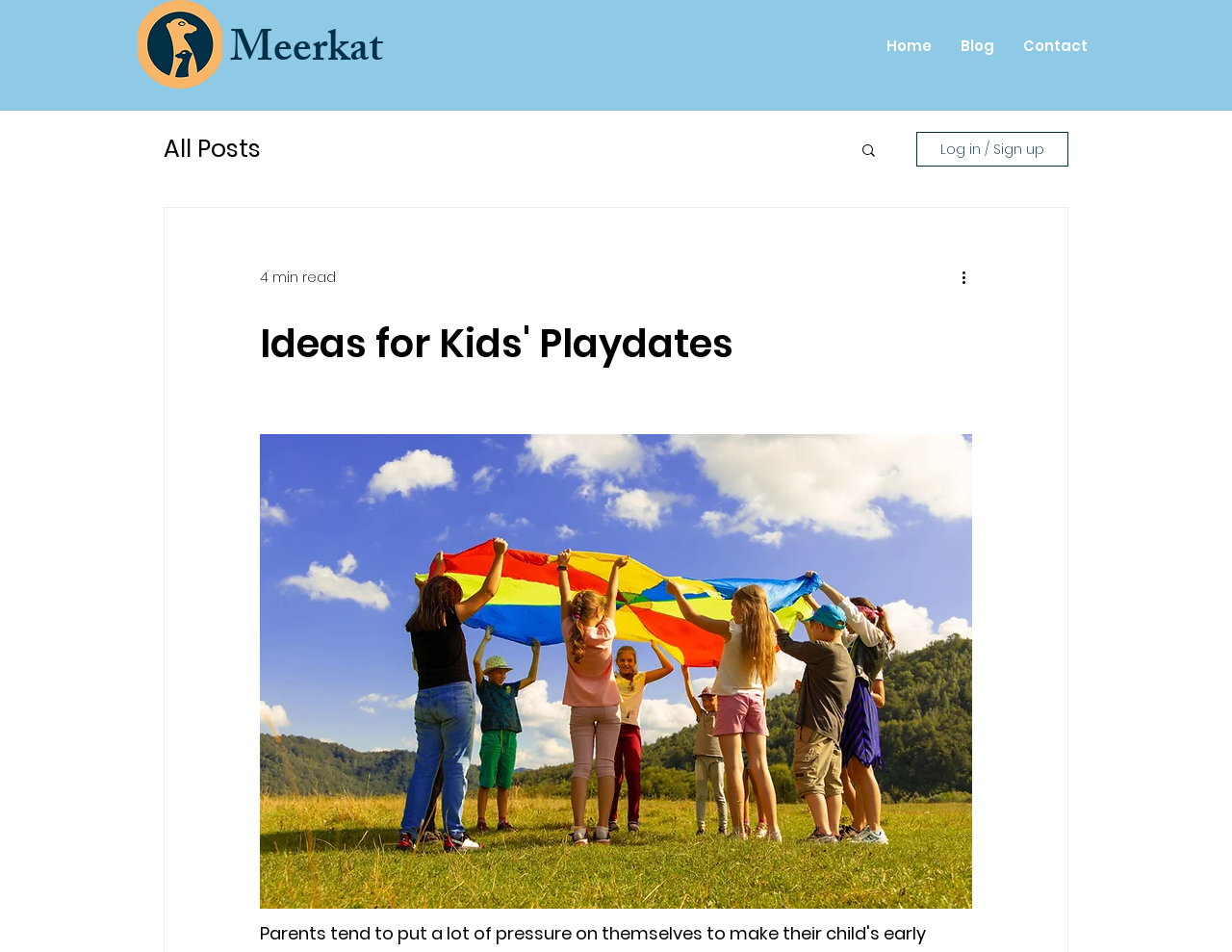What is the name of the website?
Examine the image and give a concise answer in one word or a short phrase.

Meerkat